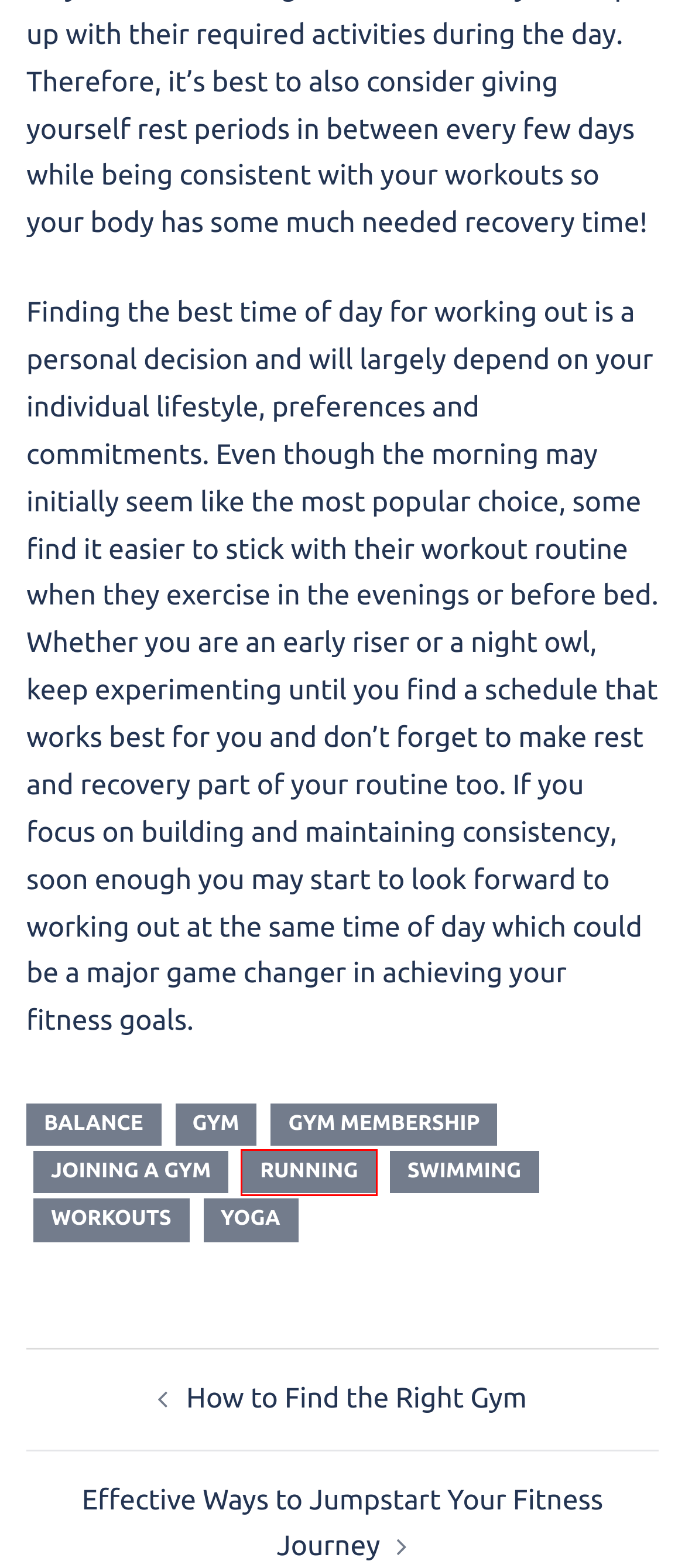Analyze the webpage screenshot with a red bounding box highlighting a UI element. Select the description that best matches the new webpage after clicking the highlighted element. Here are the options:
A. How to Find the Right Gym – I am Capable
B. Effective Ways to Jumpstart Your Fitness Journey – I am Capable
C. Yoga – I am Capable
D. Swimming – I am Capable
E. Joining a Gym – I am Capable
F. Balance – I am Capable
G. Running – I am Capable
H. Gym Membership – I am Capable

G